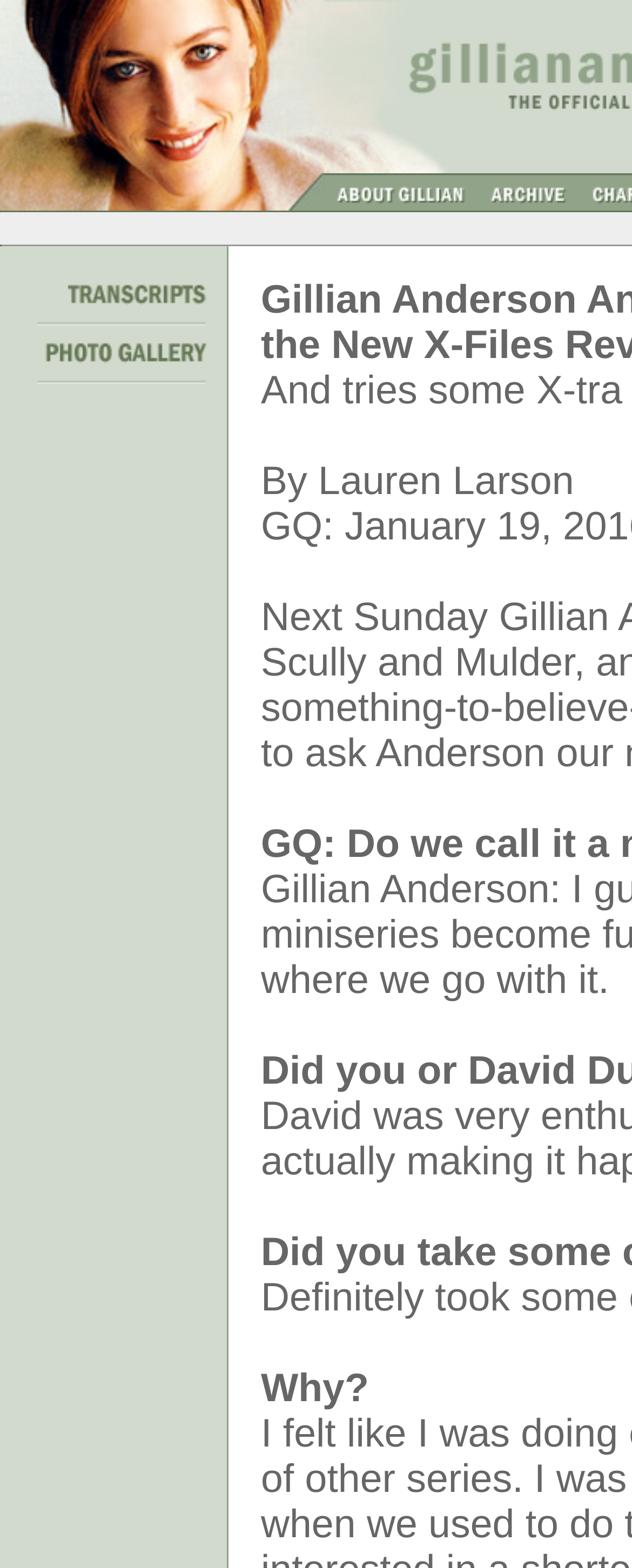Respond to the question below with a single word or phrase:
Who is the author of the article?

Lauren Larson